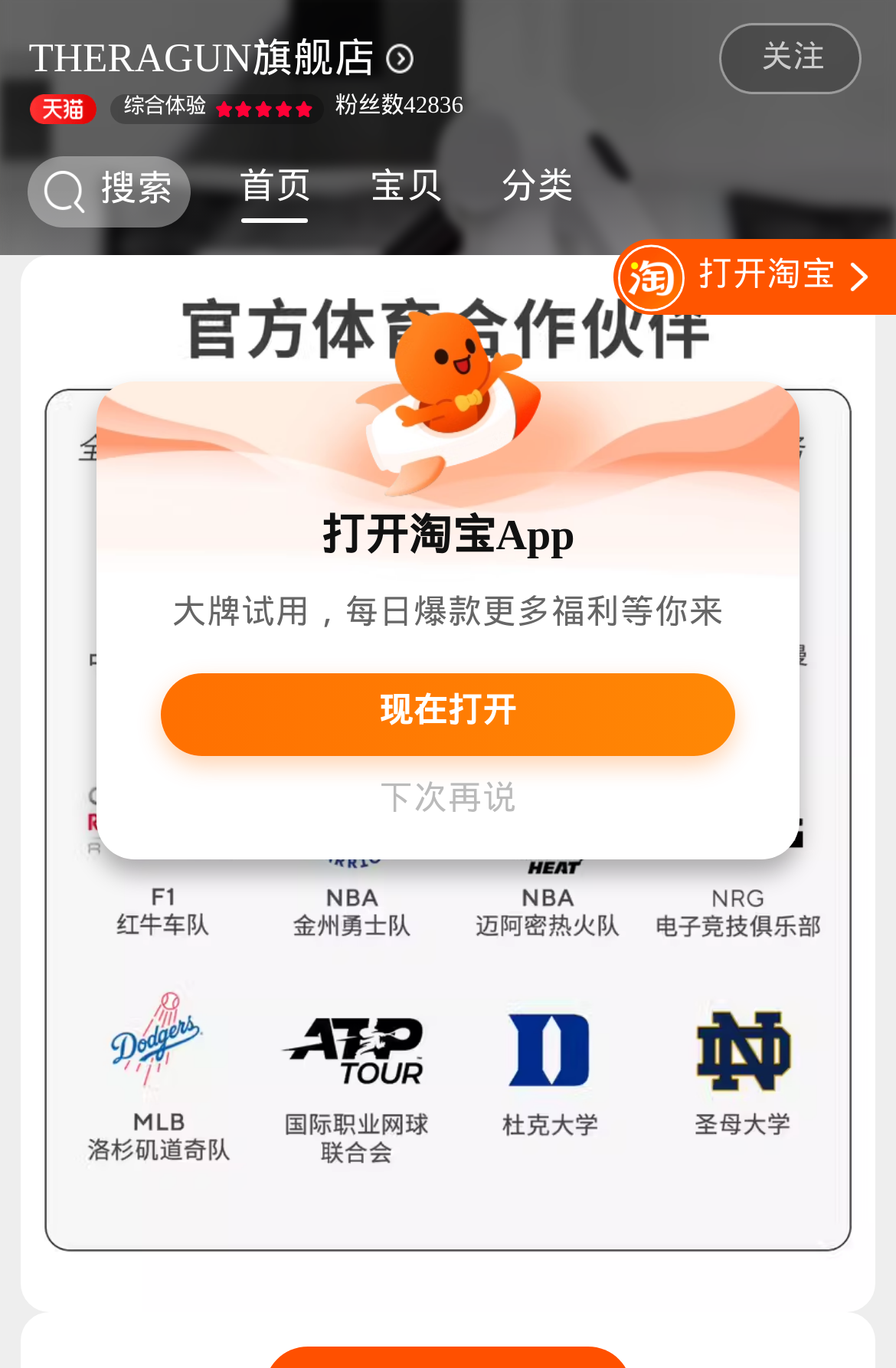Please answer the following question using a single word or phrase: 
How many images are on the top row?

2